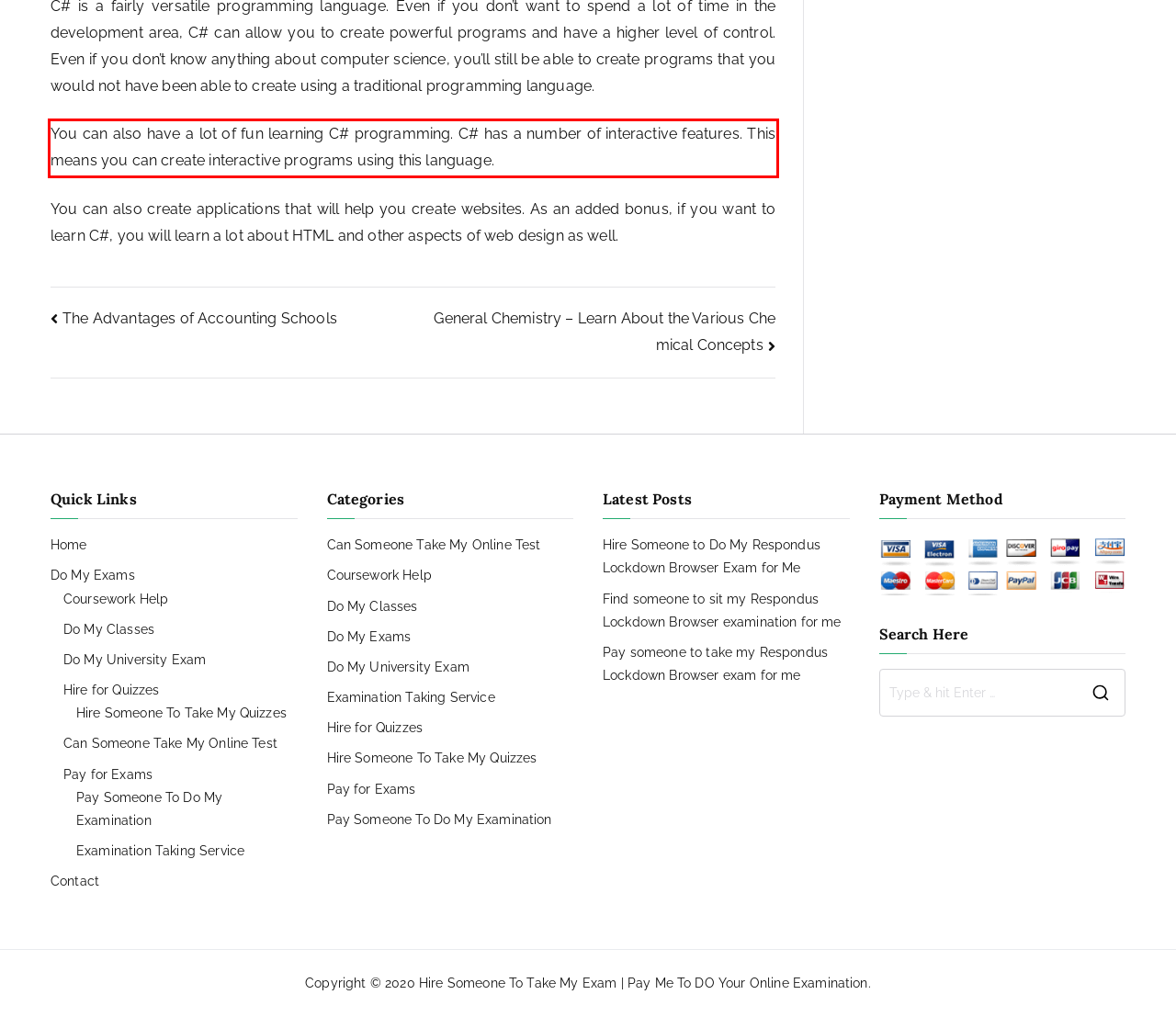You are given a screenshot of a webpage with a UI element highlighted by a red bounding box. Please perform OCR on the text content within this red bounding box.

You can also have a lot of fun learning C# programming. C# has a number of interactive features. This means you can create interactive programs using this language.